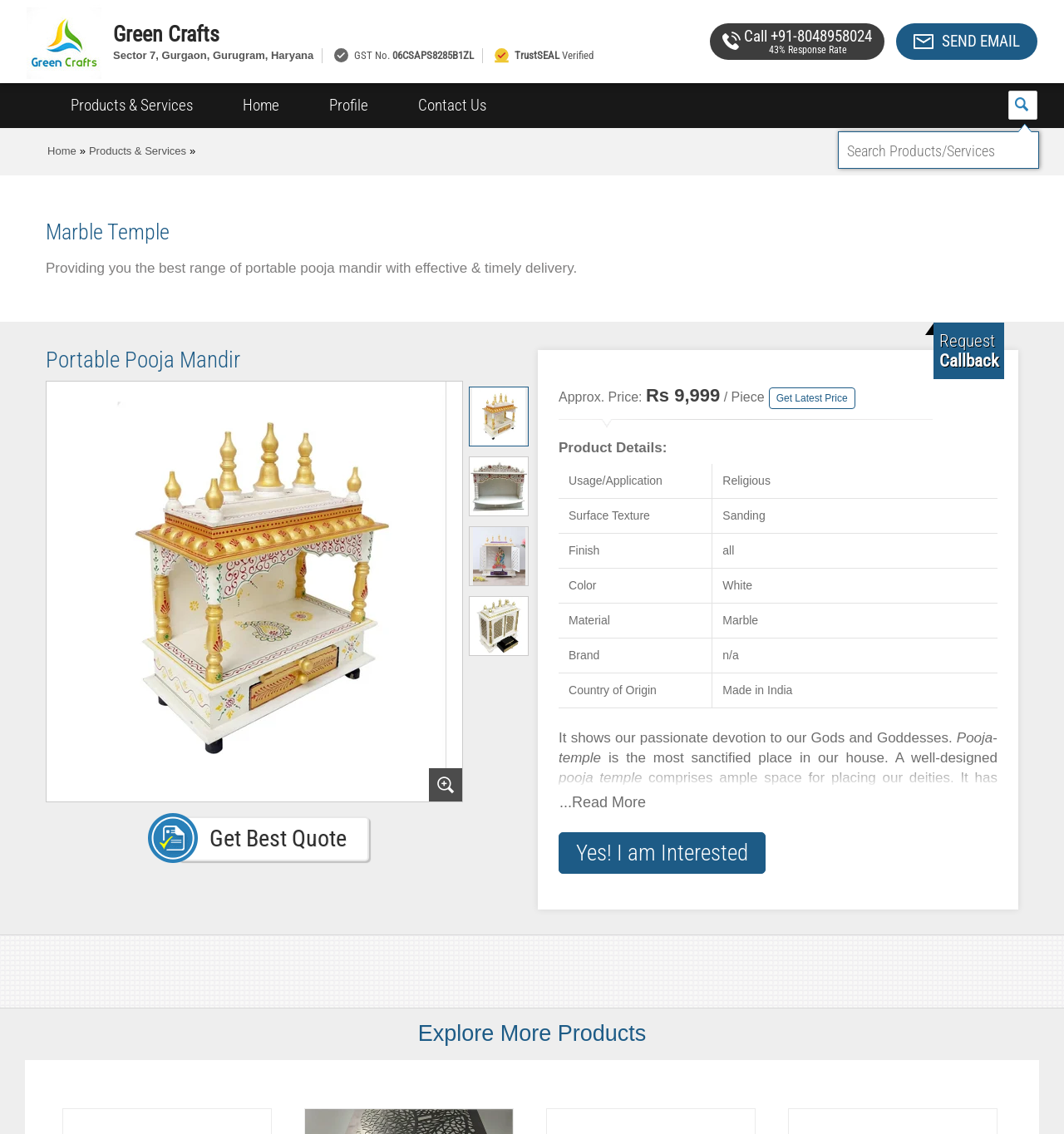Offer a detailed account of what is visible on the webpage.

This webpage is about a manufacturer of marble temples, specifically portable pooja mandirs. At the top, there is a header section with a logo and a navigation menu with links to "Home", "Products & Services", "Profile", and "Contact Us". Below this, there is a section with the company's name, "Green Crafts", and its location, "Sector 7, Gurgaon, Gurugram, Haryana". This section also includes the company's GST number, TrustSEAL, and a call-to-action button to send an email.

The main content of the webpage is divided into two sections. The first section has a heading "Marble Temple" and a brief description of the product. Below this, there is a table with product details, including usage, surface texture, finish, color, material, and brand. There are also several images of the portable pooja mandir.

The second section has a heading "Portable Pooja Mandir" and a more detailed description of the product. This section includes a table with product specifications, such as price and product details. There are also several images of the product and a call-to-action button to get a quote.

At the bottom of the webpage, there is a section with a heading "Explore More Products" and a link to explore more products. There is also a section with a call-to-action button to request a callback from the company.